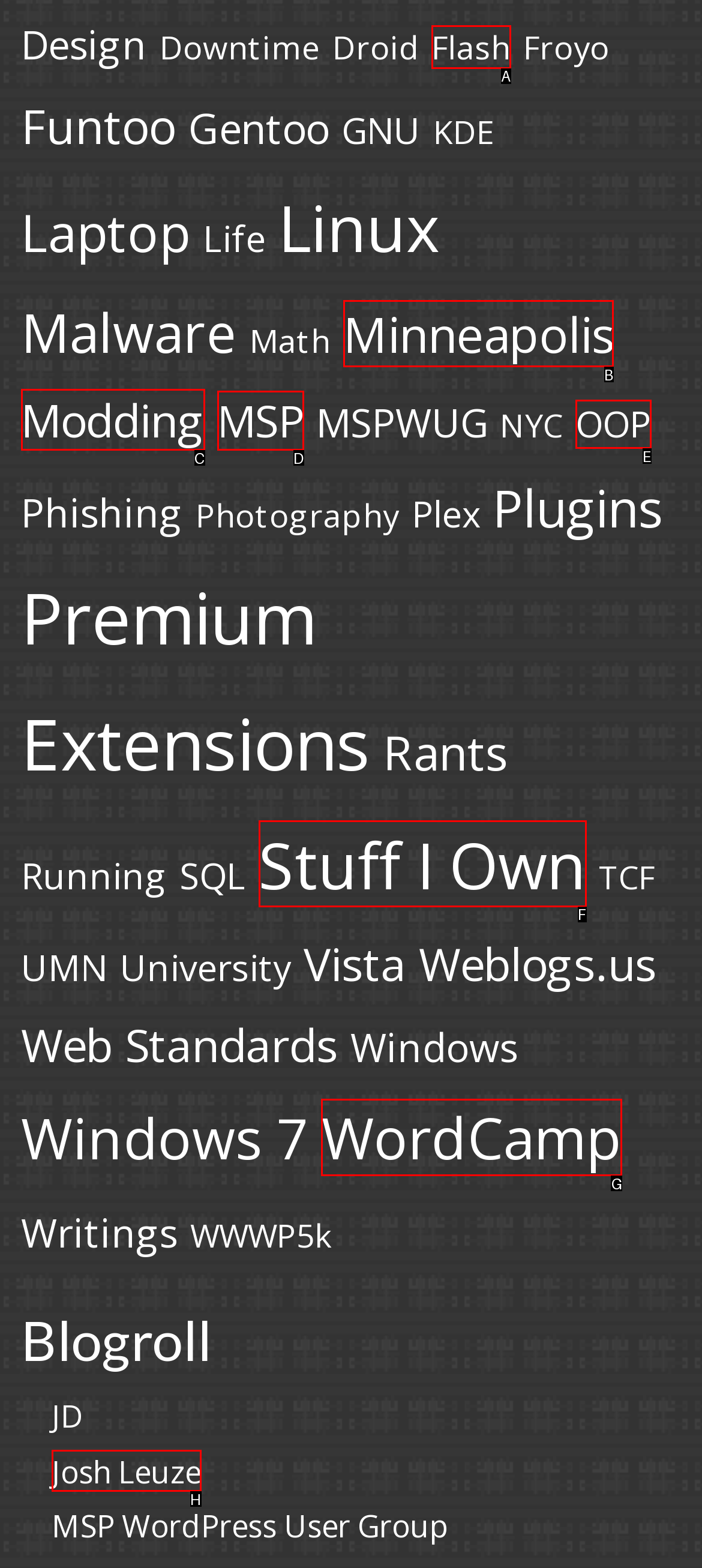For the task: Go to the homepage, specify the letter of the option that should be clicked. Answer with the letter only.

None